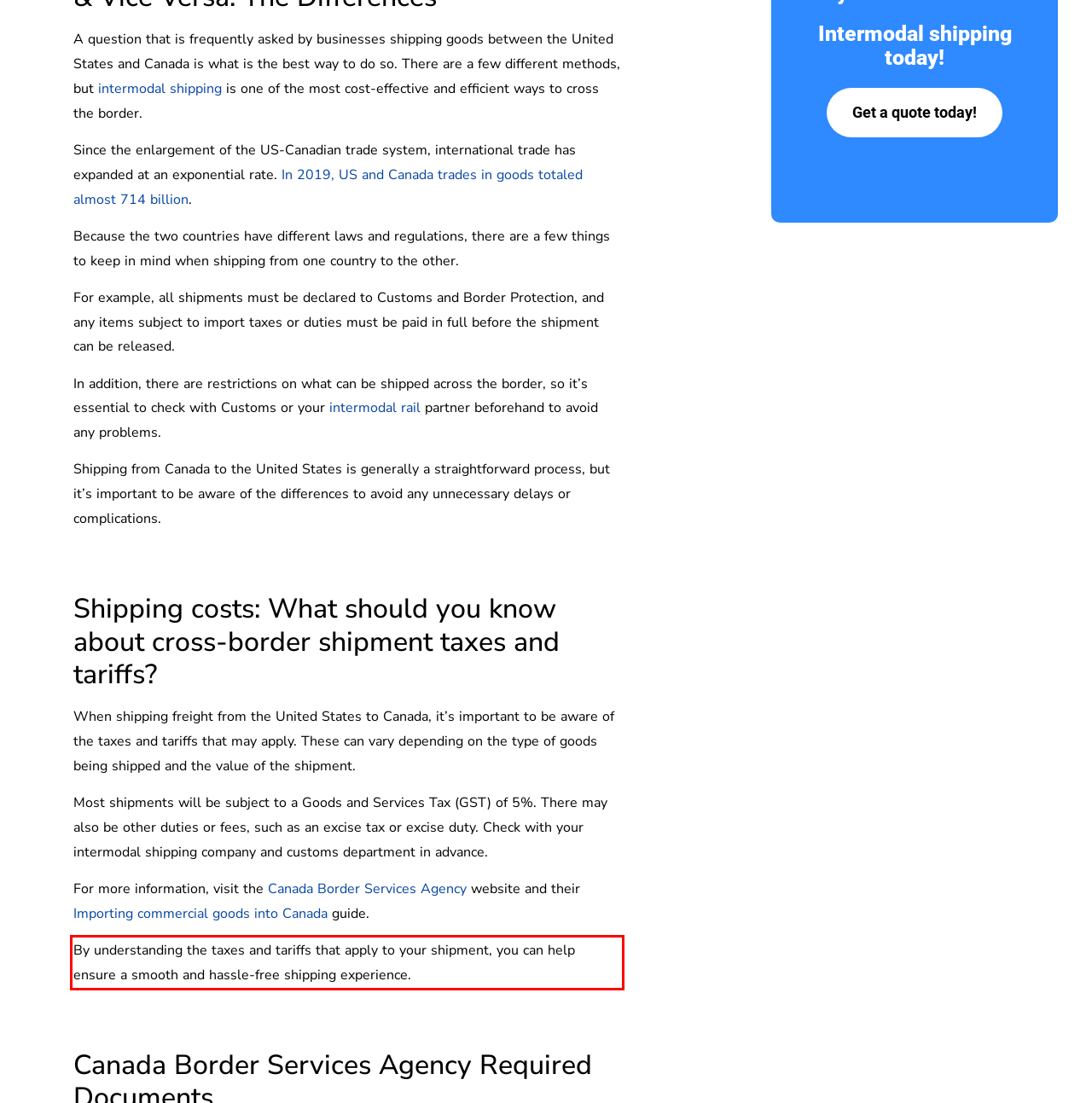Given a webpage screenshot, identify the text inside the red bounding box using OCR and extract it.

By understanding the taxes and tariffs that apply to your shipment, you can help ensure a smooth and hassle-free shipping experience.